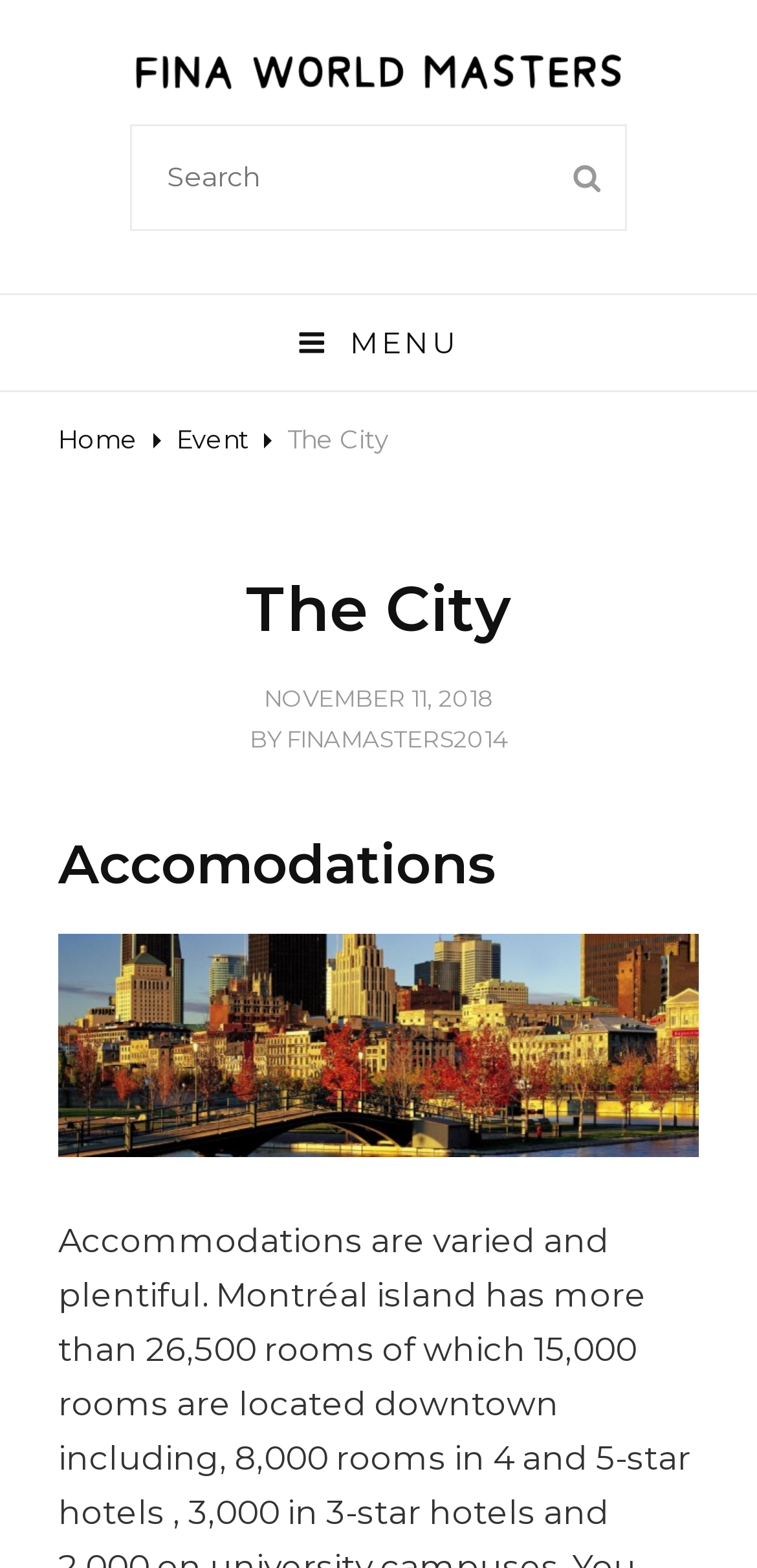Using the provided element description "Email", determine the bounding box coordinates of the UI element.

None